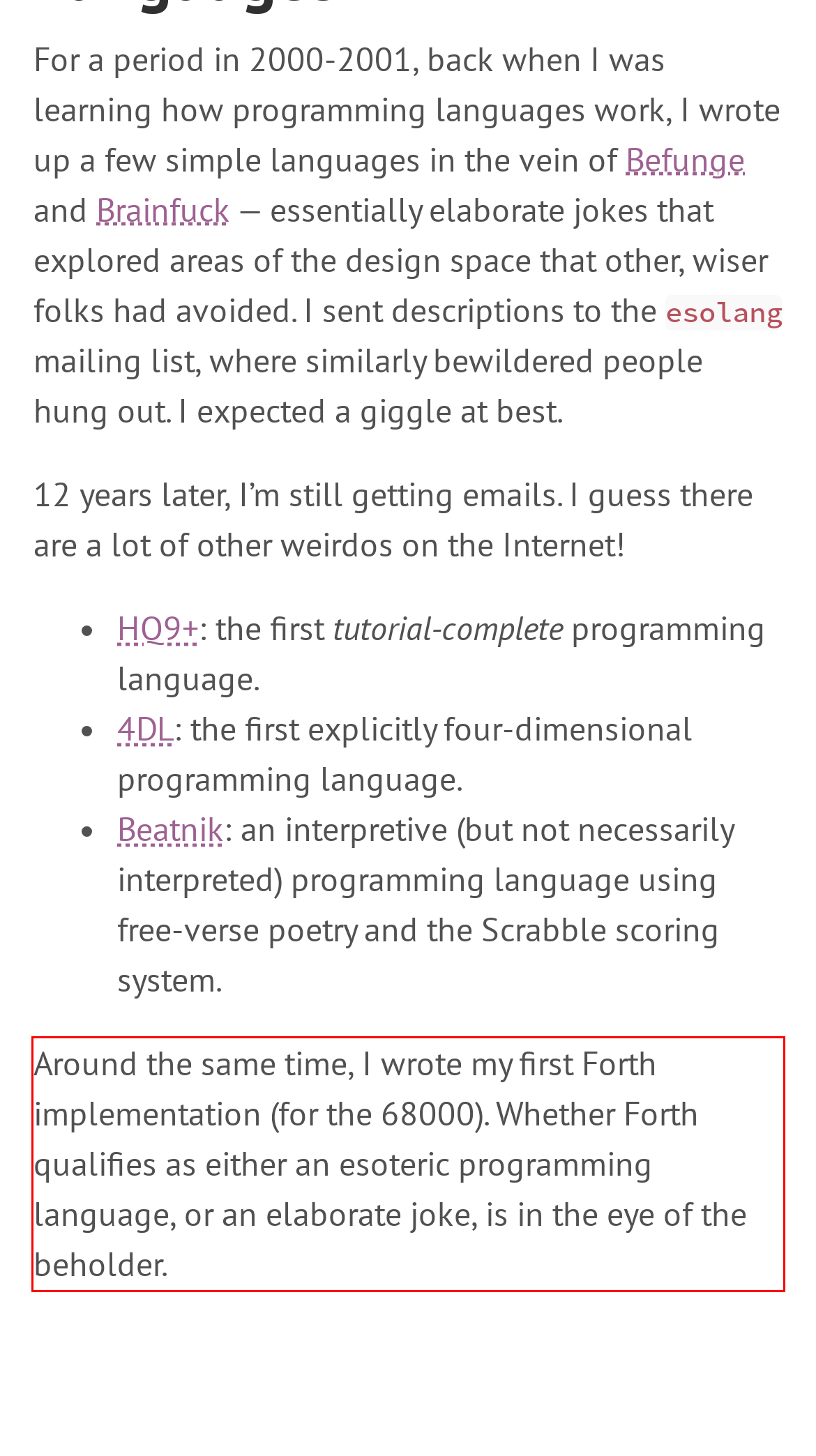In the screenshot of the webpage, find the red bounding box and perform OCR to obtain the text content restricted within this red bounding box.

Around the same time, I wrote my first Forth implementation (for the 68000). Whether Forth qualifies as either an esoteric programming language, or an elaborate joke, is in the eye of the beholder.